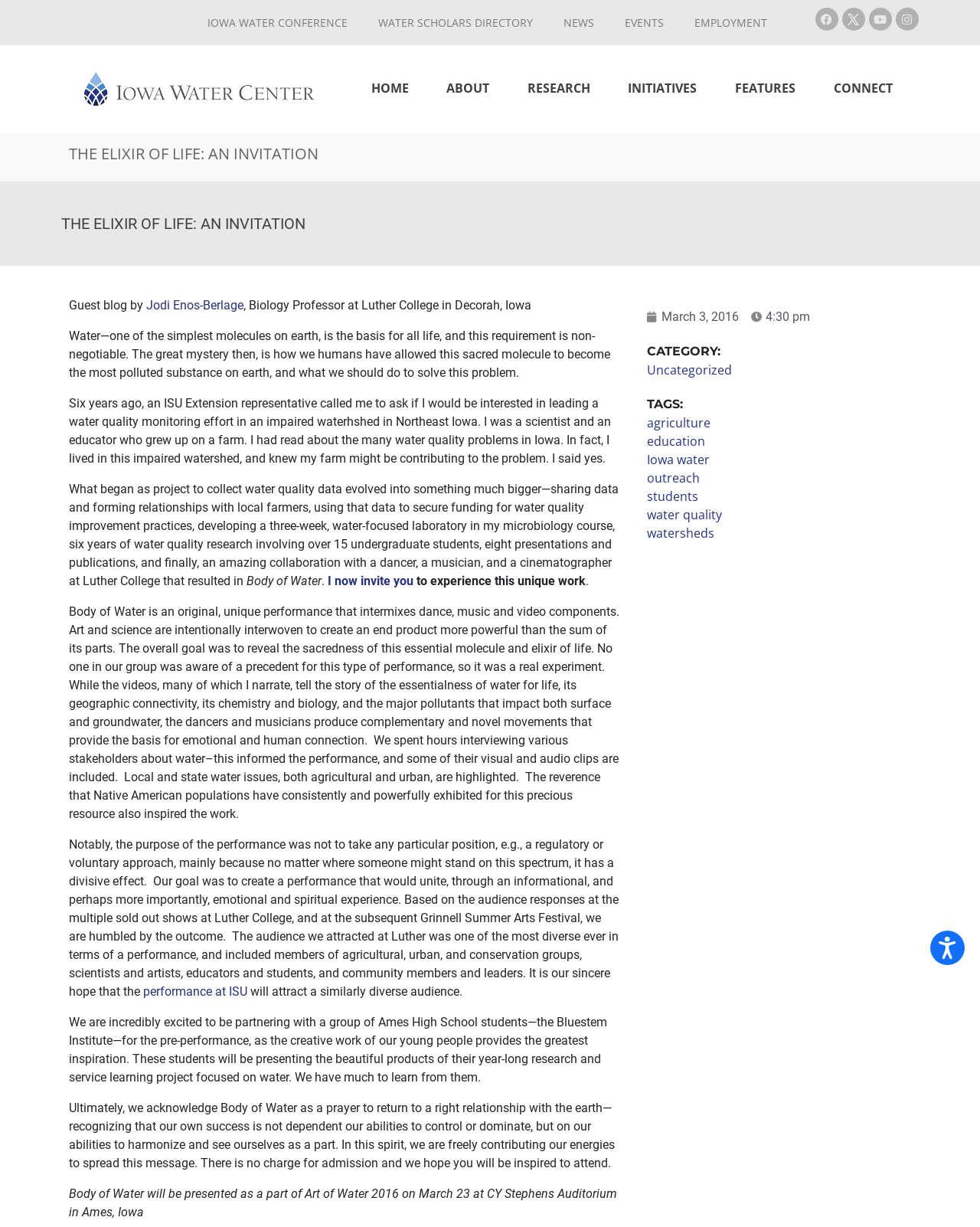Using the details from the image, please elaborate on the following question: What is the name of the performance mentioned in the blog?

The performance mentioned in the blog is 'Body of Water', which is an original, unique performance that intermixes dance, music, and video components to reveal the sacredness of water.